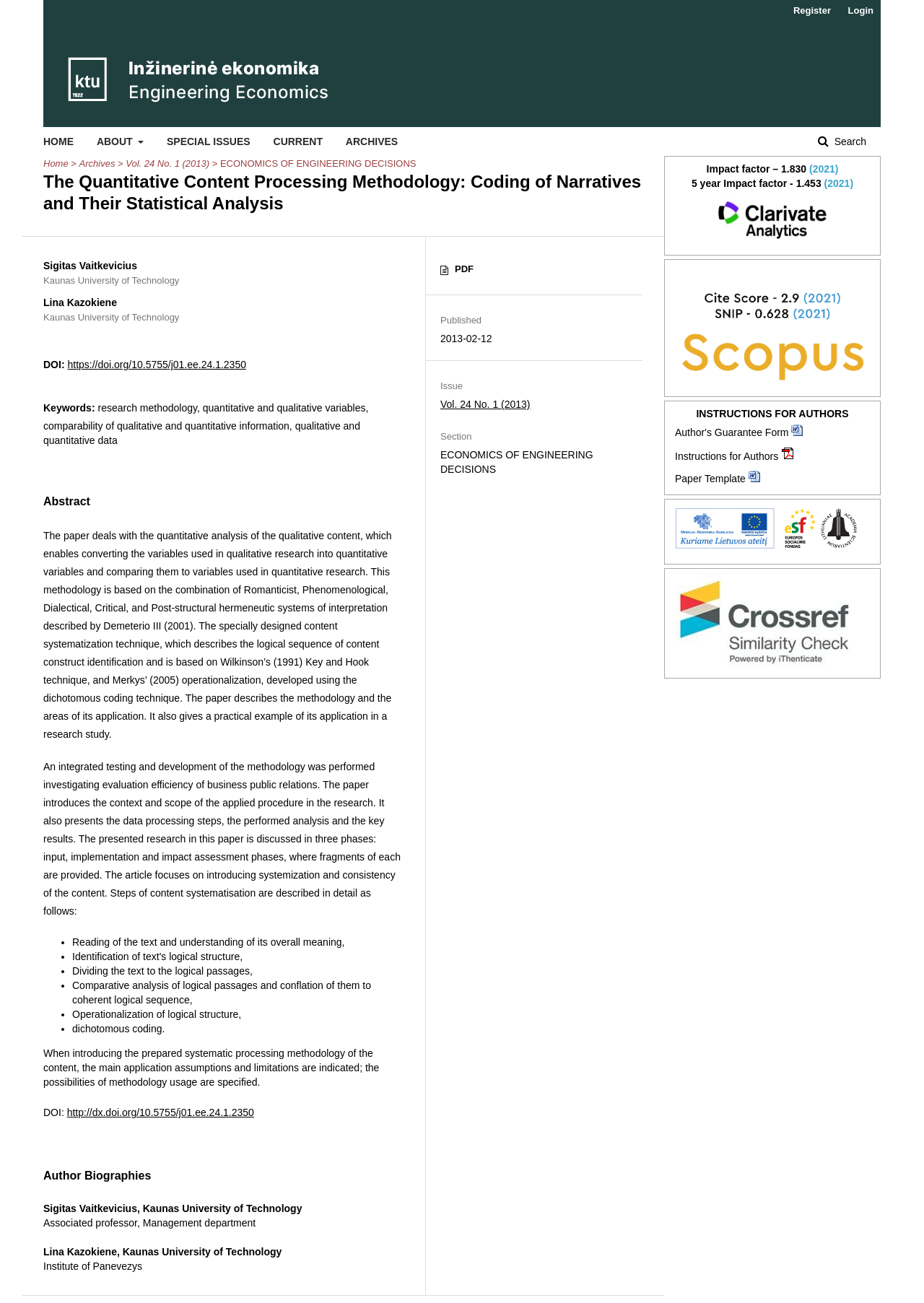Using the format (top-left x, top-left y, bottom-right x, bottom-right y), provide the bounding box coordinates for the described UI element. All values should be floating point numbers between 0 and 1: Home

[0.047, 0.12, 0.074, 0.131]